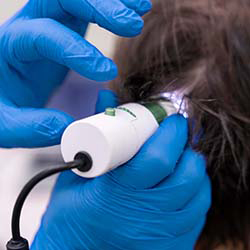What is the issue being addressed in the treatment? Please answer the question using a single word or phrase based on the image.

Hair loss or thinning